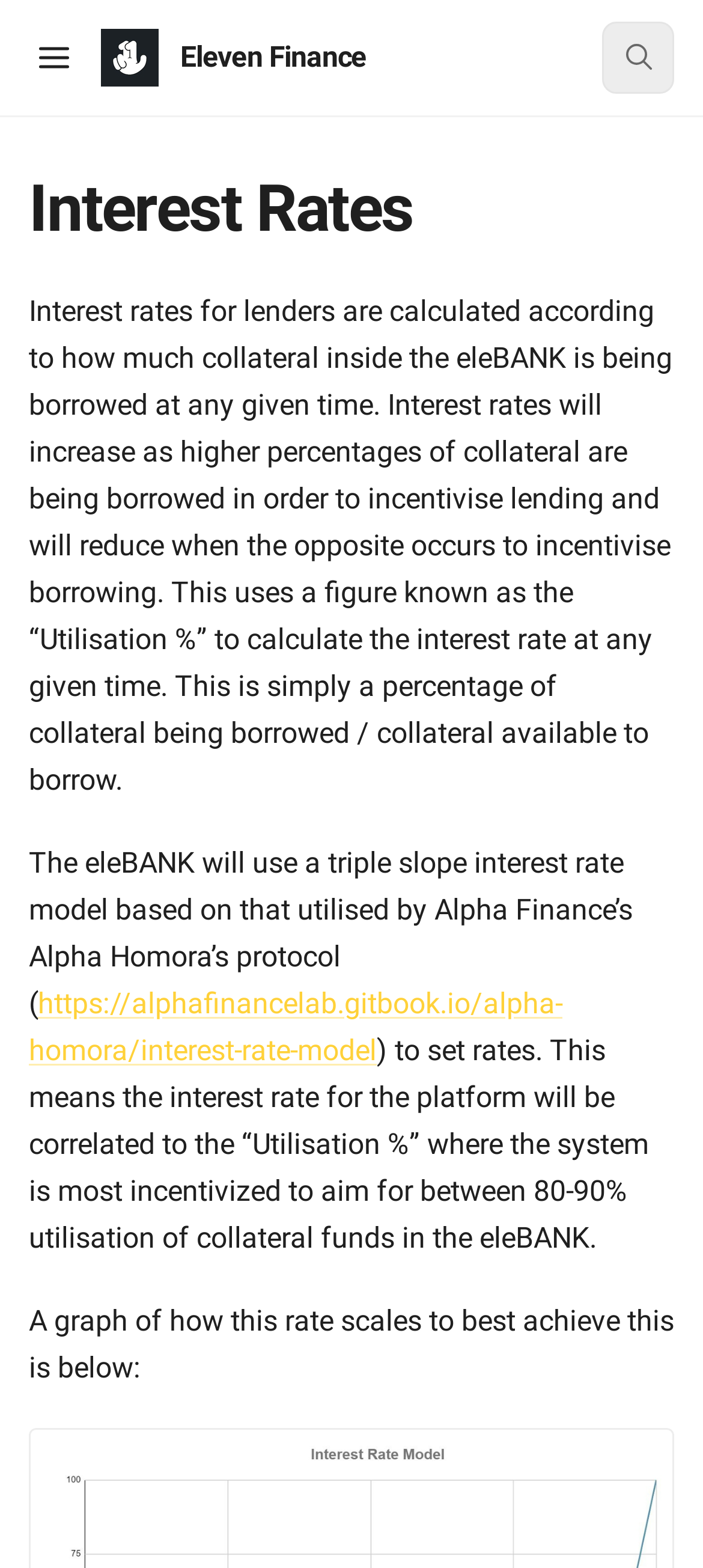Provide an in-depth caption for the webpage.

The webpage is about interest rates, specifically how they are calculated and set for lenders on the Eleven Finance platform. At the top left, there is a button to open a table of contents, accompanied by a small image. Next to it, on the top center, is the Eleven Finance logo, which is an image with a heading that reads "Eleven Finance". 

On the top right, there is a search button with a small image inside. Below the top section, there is a header that spans the entire width of the page, with a heading that reads "Interest Rates". 

The main content of the page is a block of text that explains how interest rates are calculated based on the utilization percentage of collateral in the eleBANK. The text is divided into four paragraphs, with a link to an external source in the second paragraph. The text explains that the interest rate model used is based on the one used by Alpha Finance's Alpha Homora protocol. 

At the bottom of the text, there is a mention of a graph that illustrates how the interest rate scales, but the graph itself is not described in the accessibility tree. Overall, the page has a simple layout with a focus on explaining the interest rate calculation and model used by Eleven Finance.